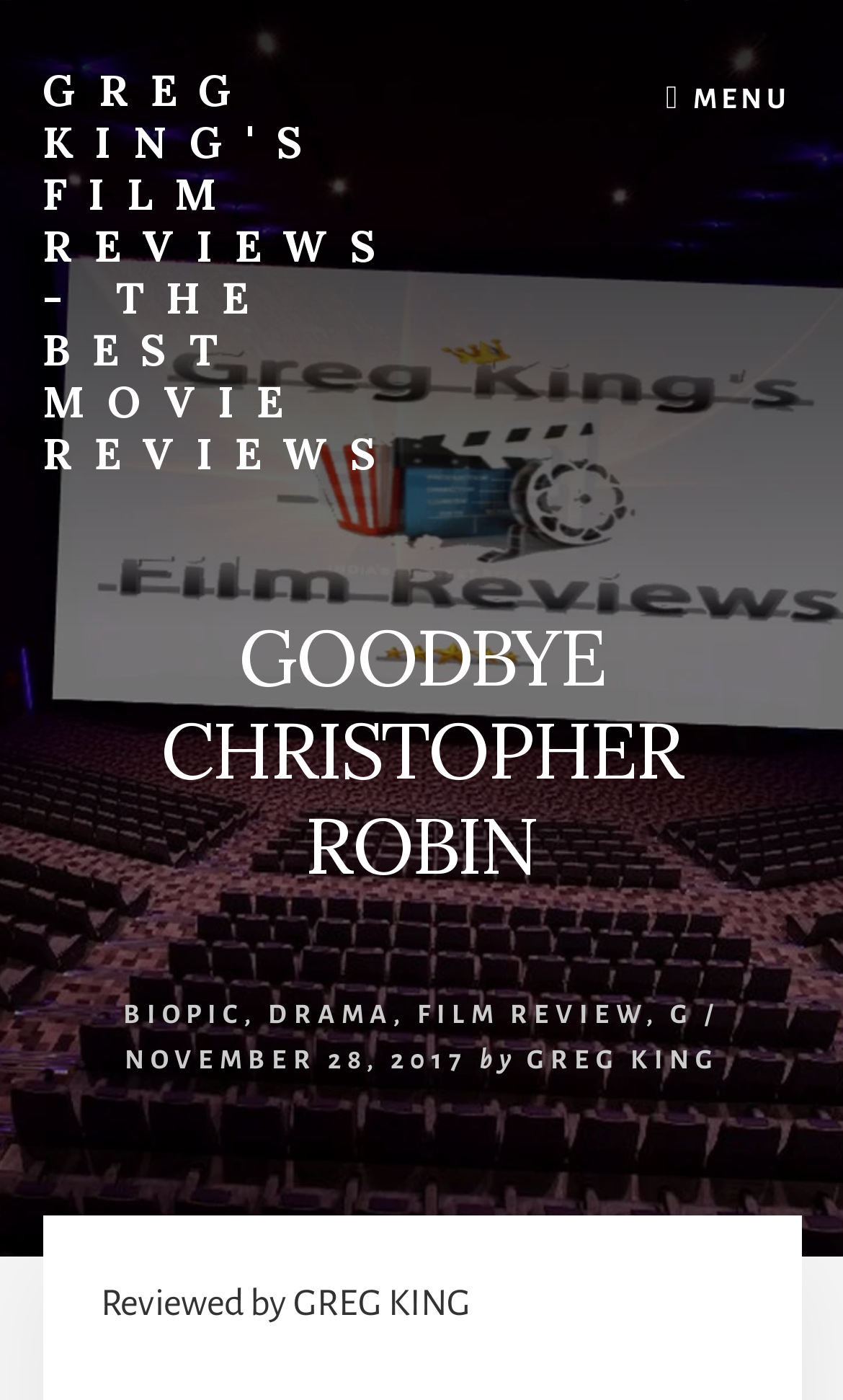Find the bounding box coordinates for the element that must be clicked to complete the instruction: "Read the review of Goodbye Christopher Robin". The coordinates should be four float numbers between 0 and 1, indicated as [left, top, right, bottom].

[0.05, 0.437, 0.95, 0.638]